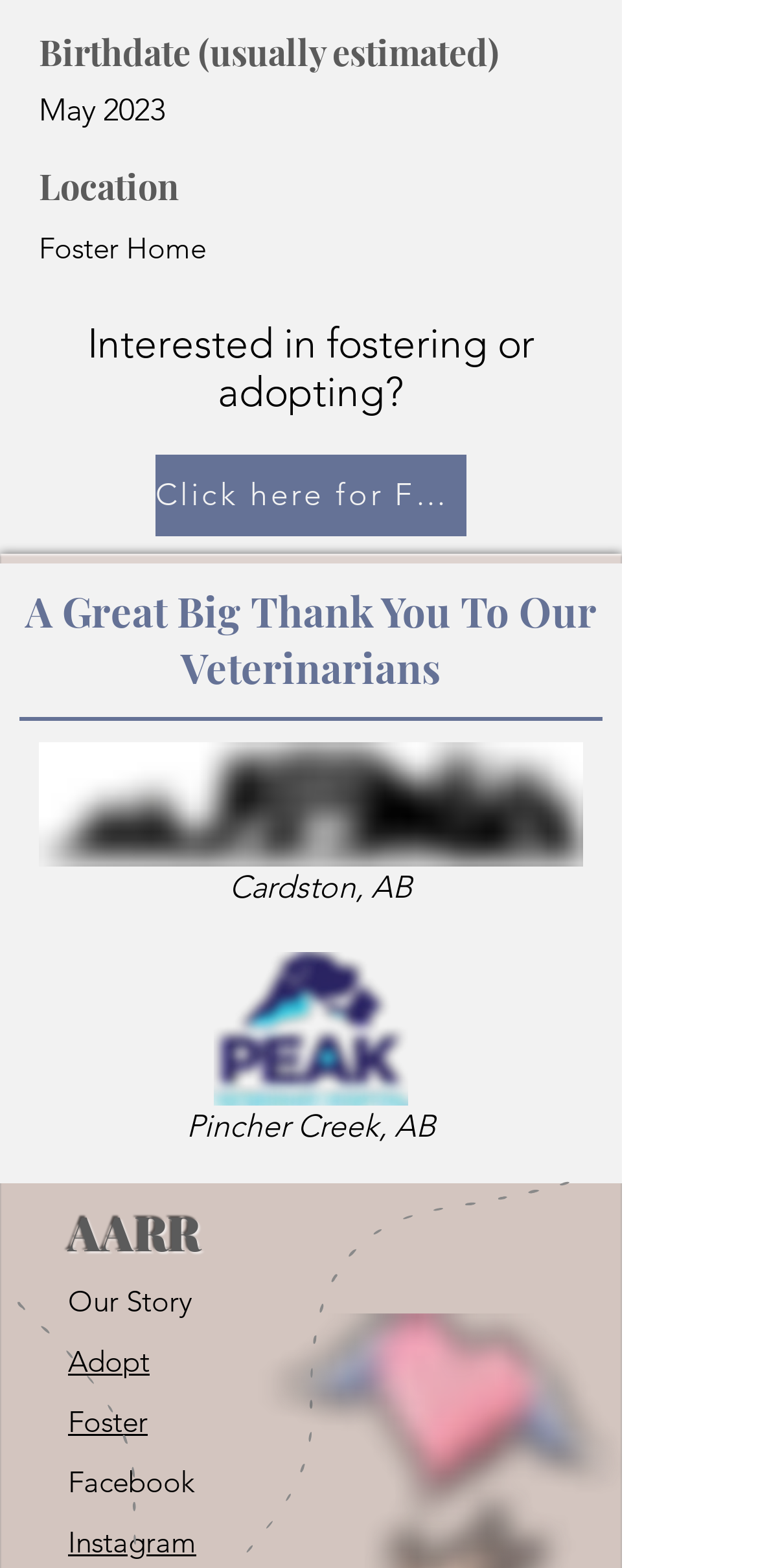Determine the bounding box for the UI element described here: "Foster".

[0.09, 0.895, 0.195, 0.919]